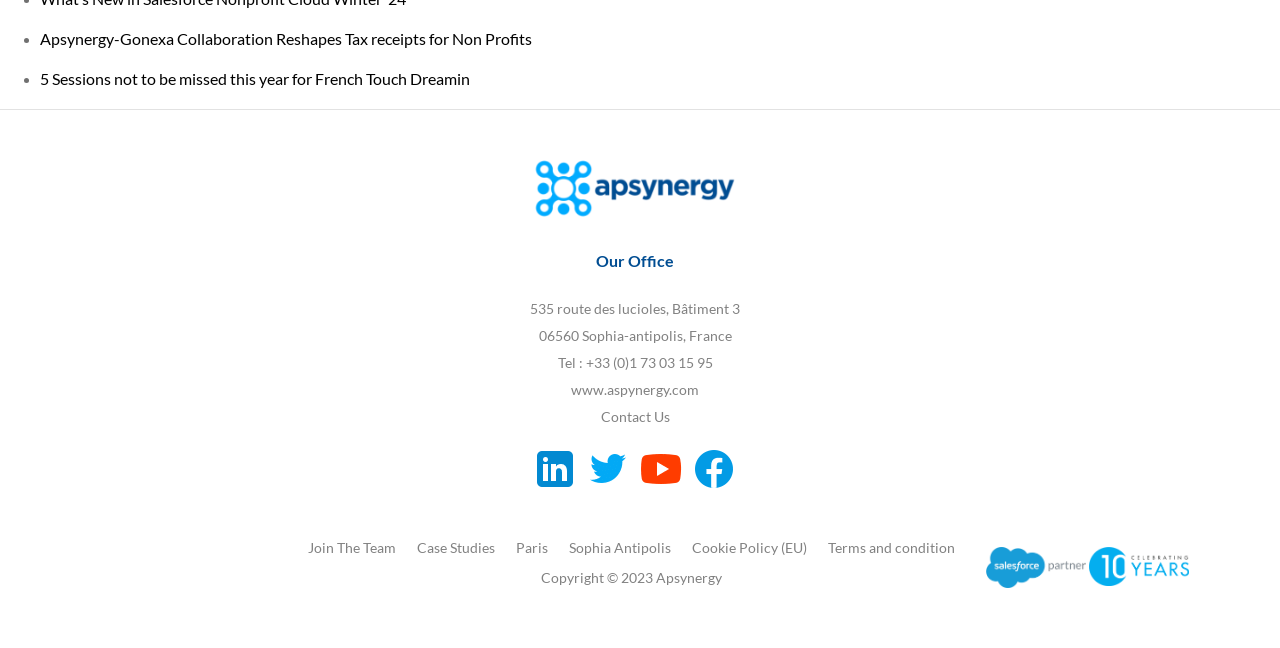Highlight the bounding box coordinates of the region I should click on to meet the following instruction: "Visit the Our Office page".

[0.055, 0.39, 0.938, 0.417]